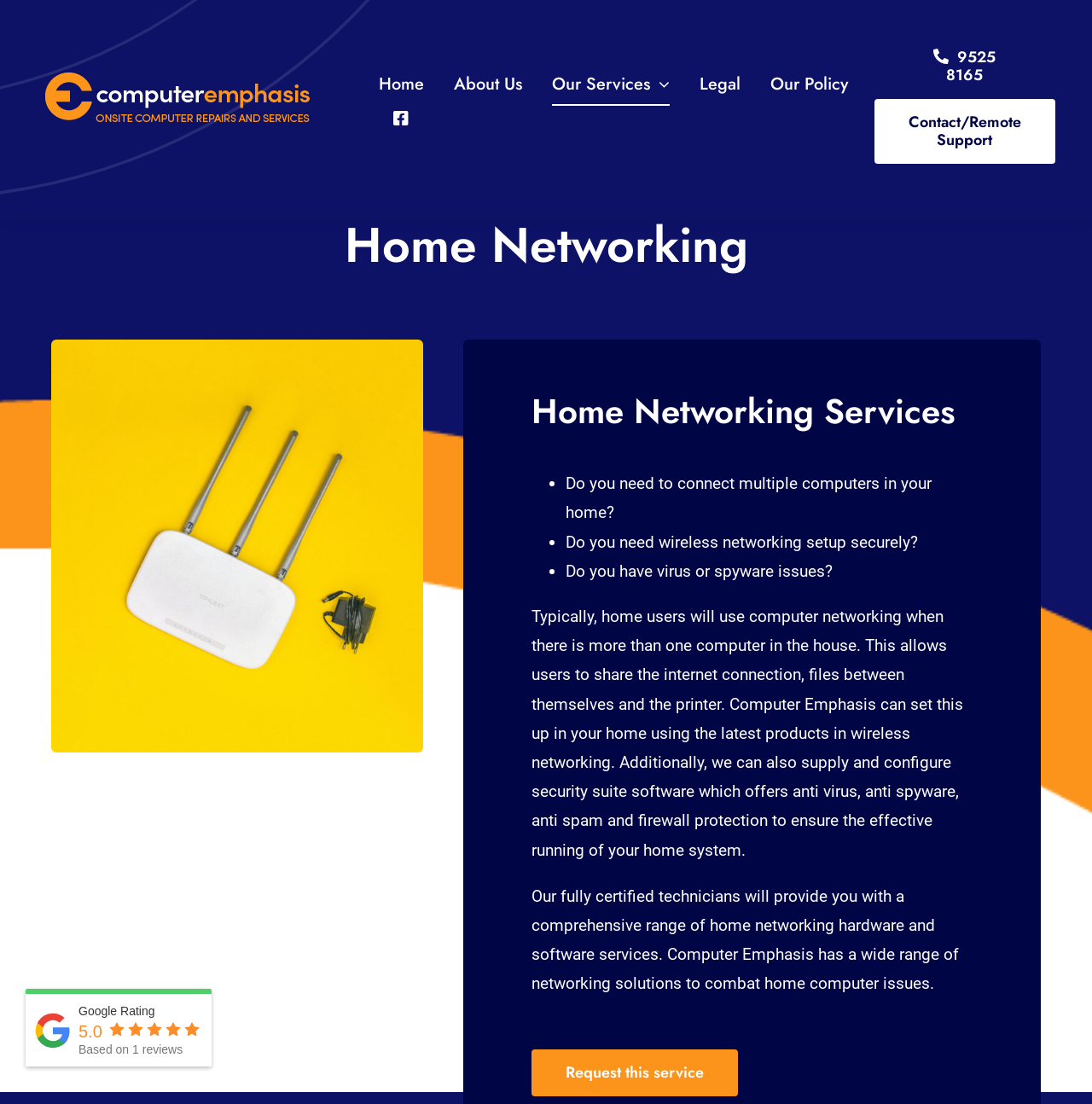Highlight the bounding box coordinates of the region I should click on to meet the following instruction: "Go to Top".

[0.059, 0.962, 0.096, 0.989]